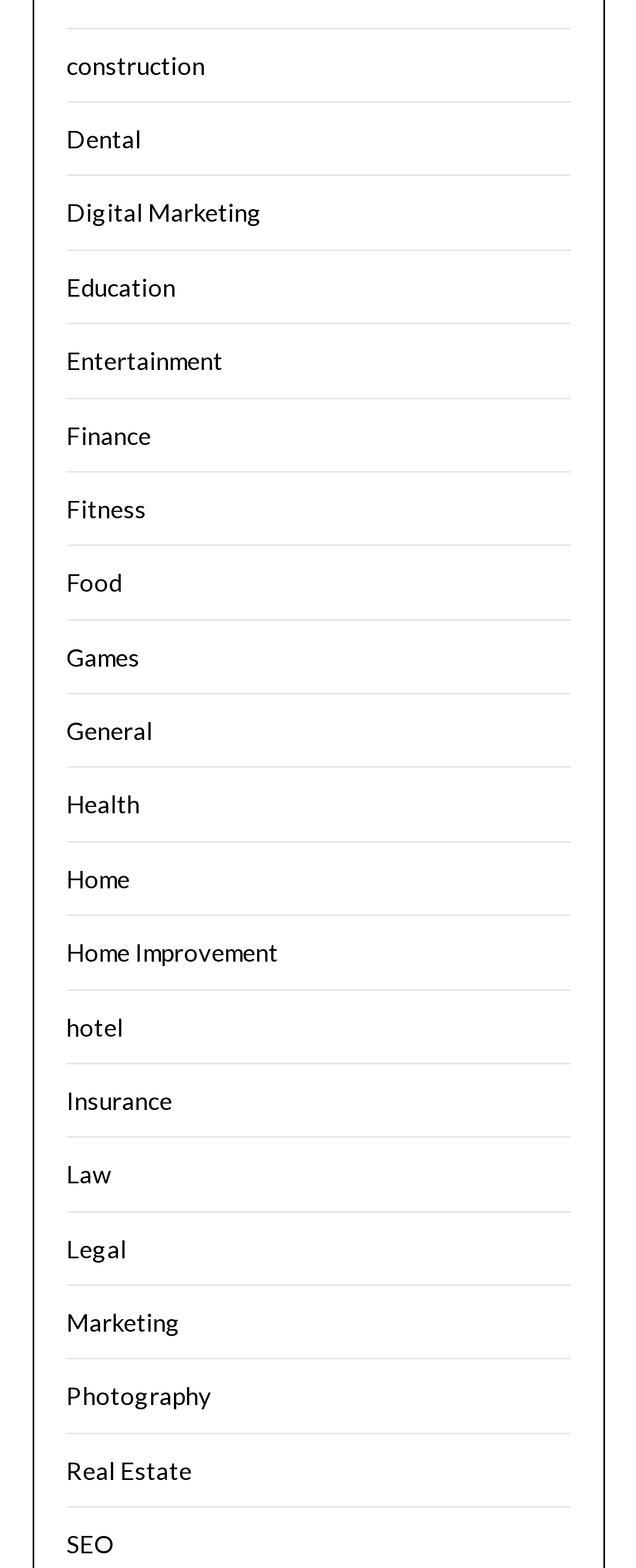How many categories are listed?
Answer the question with as much detail as possible.

I counted the number of links listed on the webpage, and there are 20 categories listed, ranging from 'construction' to 'SEO'.